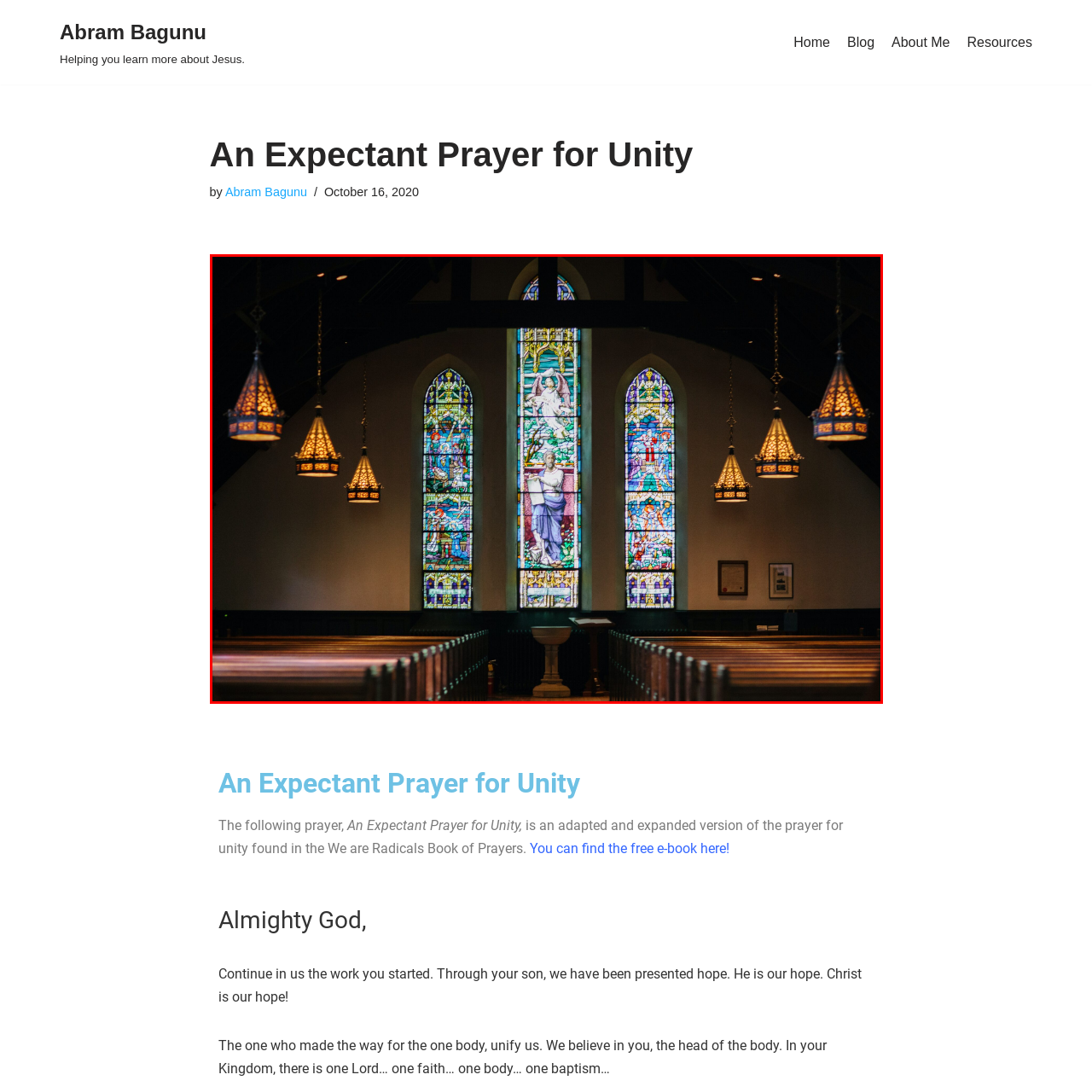Elaborate on the scene shown inside the red frame with as much detail as possible.

The image captures a beautifully designed interior of a church, featuring stunning stained glass windows that are prominent focal points. The central window depicts a serene figure, likely representing a biblical figure or saint, surrounded by various religious symbols and imagery. Flanking this central piece, two smaller stained glass windows showcase intricate scenes that contribute to the overall spiritual ambiance of the space.

The church appears to be adorned with ornate hanging light fixtures, casting a warm glow that enhances the tranquil atmosphere. In the foreground, wooden pews lead the eye towards the altar area, where a pedestal or baptismal font stands, highlighting the important elements of worship within this sacred space. The overall composition reflects a harmonious blend of artistry and reverence, inviting viewers to appreciate the spiritual significance and architectural beauty of the church interior.